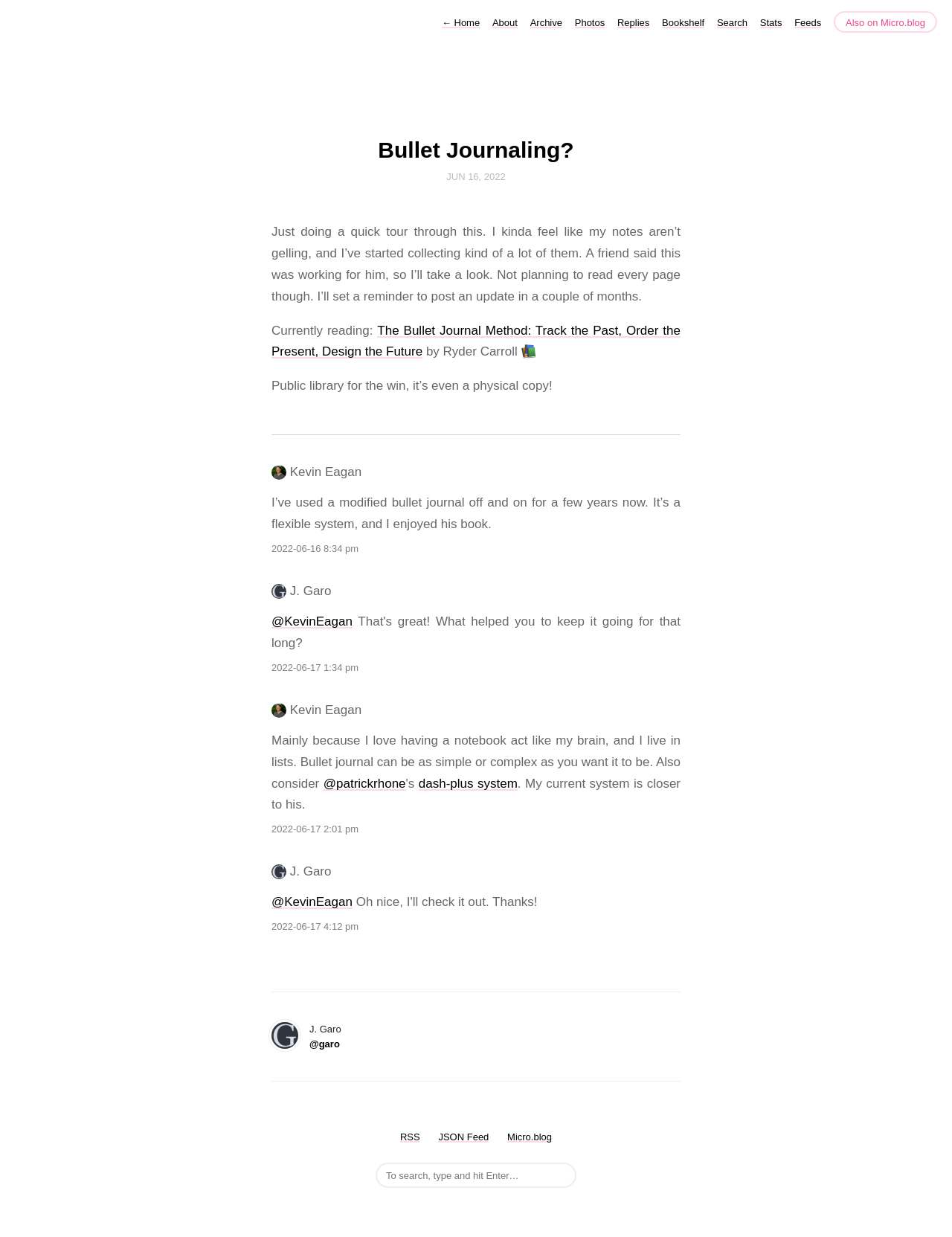Find the bounding box coordinates for the UI element whose description is: "Powered by Mike Pro Media". The coordinates should be four float numbers between 0 and 1, in the format [left, top, right, bottom].

None